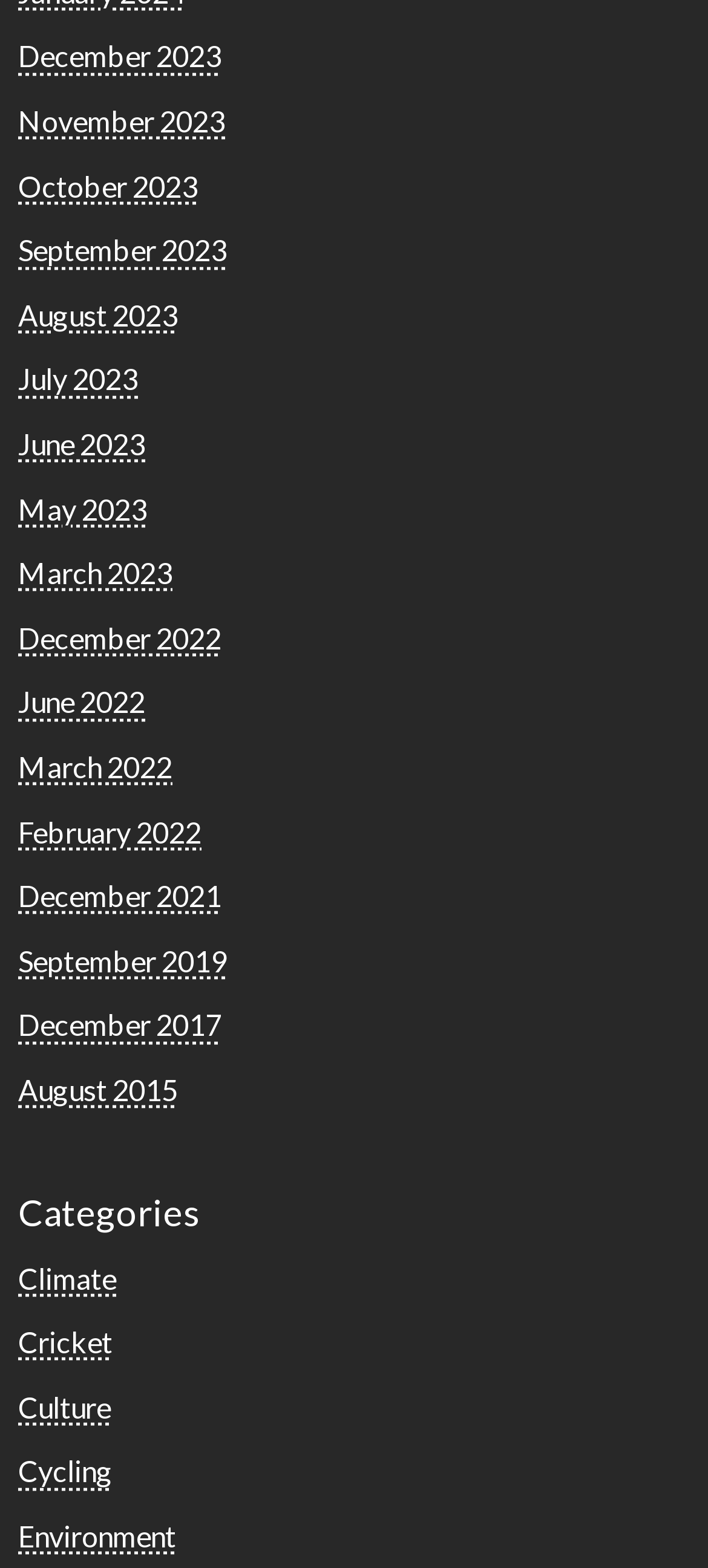Determine the bounding box coordinates of the clickable region to carry out the instruction: "Browse Climate category".

[0.026, 0.804, 0.164, 0.826]